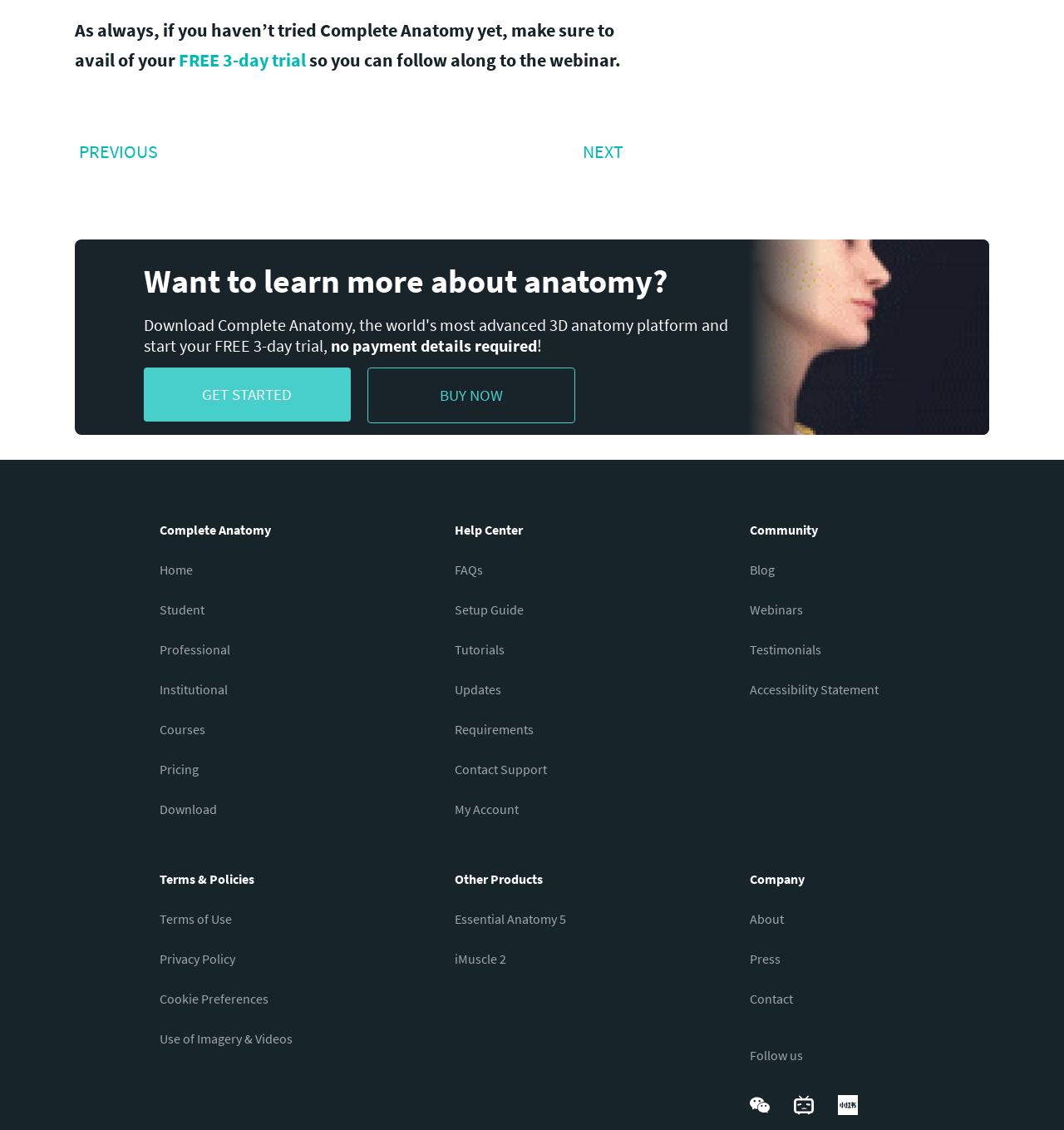Pinpoint the bounding box coordinates for the area that should be clicked to perform the following instruction: "Visit the help center".

[0.428, 0.46, 0.572, 0.486]